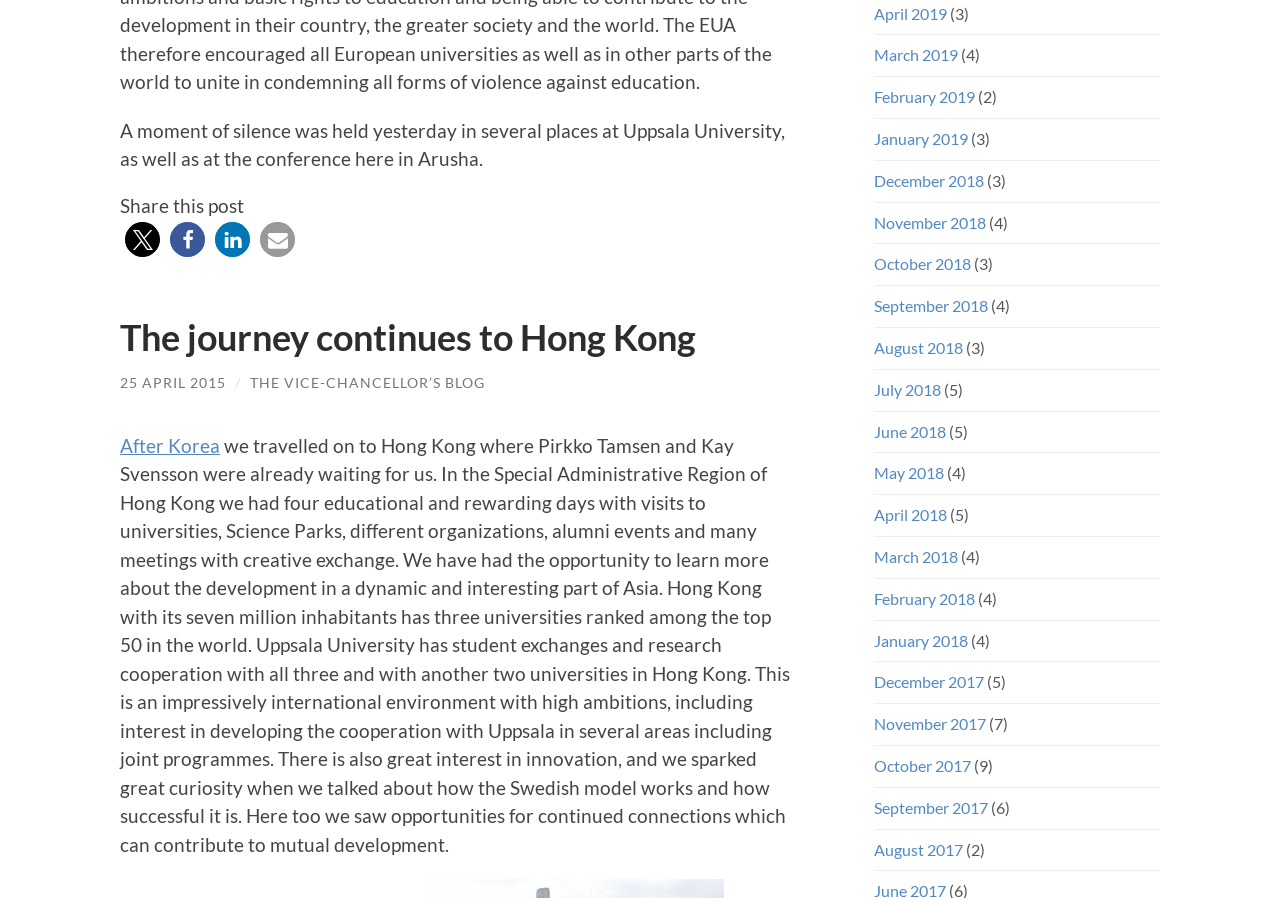Pinpoint the bounding box coordinates of the area that should be clicked to complete the following instruction: "Share this post on X". The coordinates must be given as four float numbers between 0 and 1, i.e., [left, top, right, bottom].

[0.098, 0.247, 0.125, 0.286]